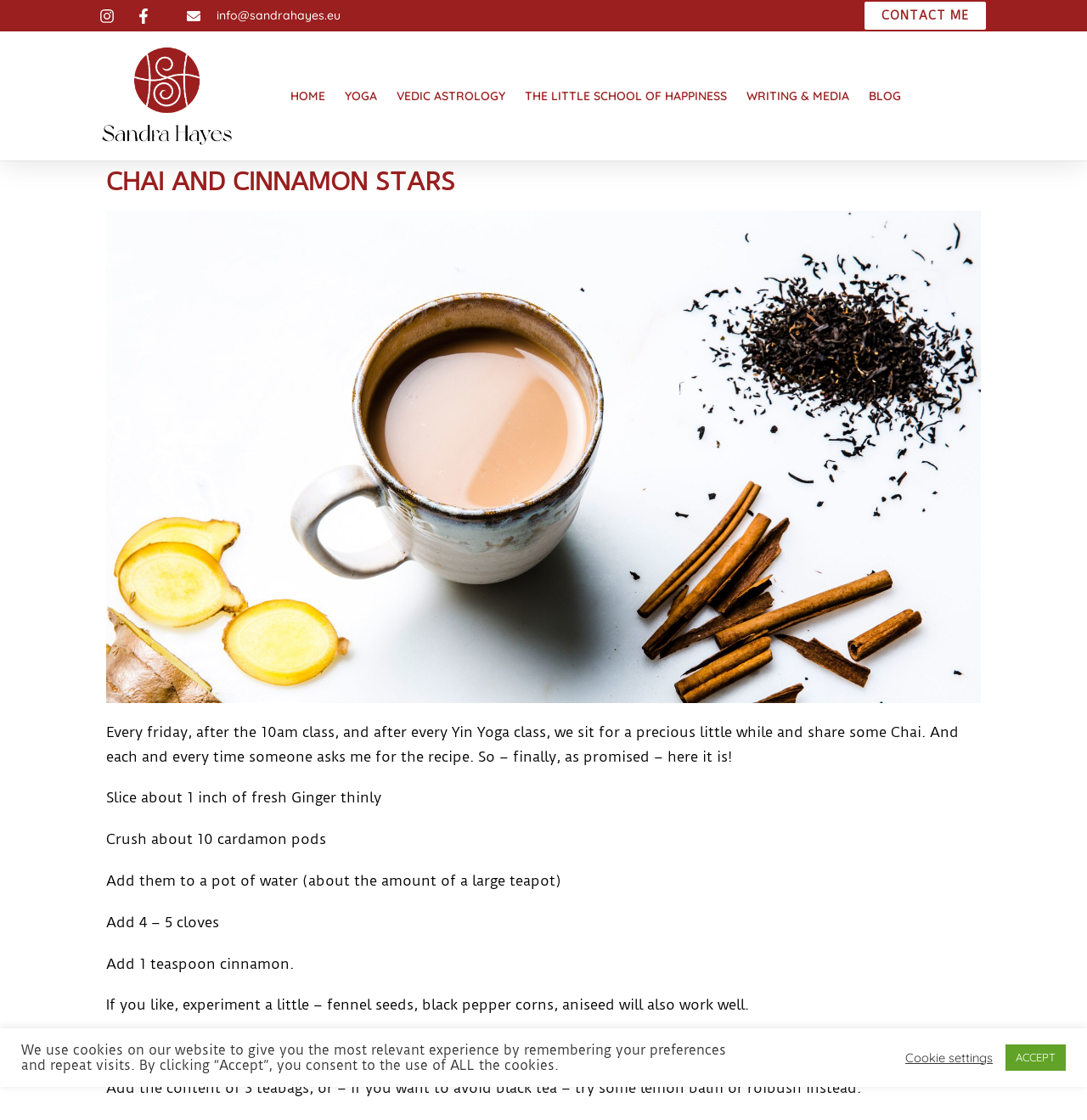Use a single word or phrase to answer the question:
What is the name of the yoga style mentioned?

Yin Yoga